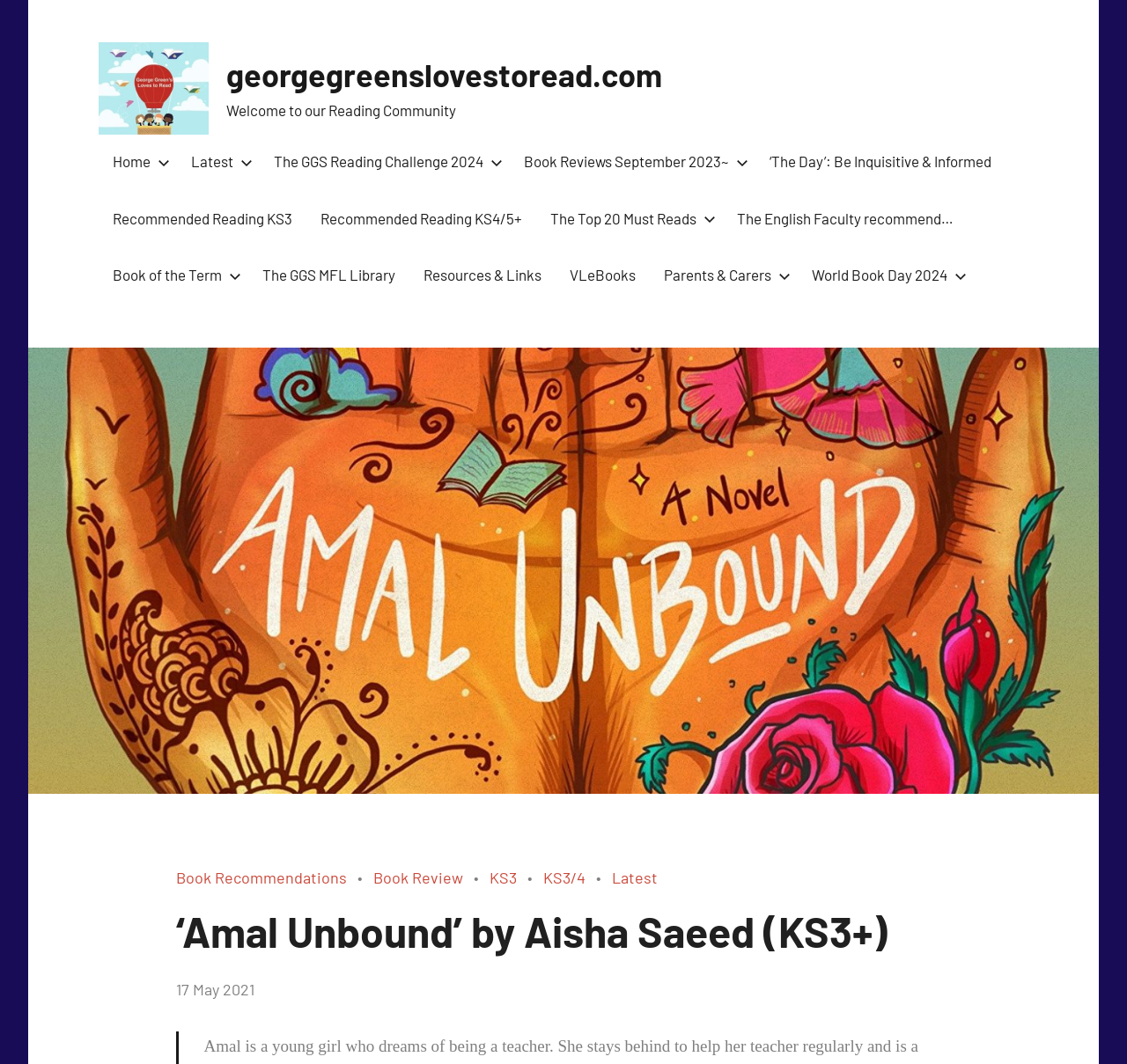Pinpoint the bounding box coordinates of the clickable area necessary to execute the following instruction: "Read the review of 'Amal Unbound' by Aisha Saeed". The coordinates should be given as four float numbers between 0 and 1, namely [left, top, right, bottom].

[0.156, 0.848, 0.844, 0.904]